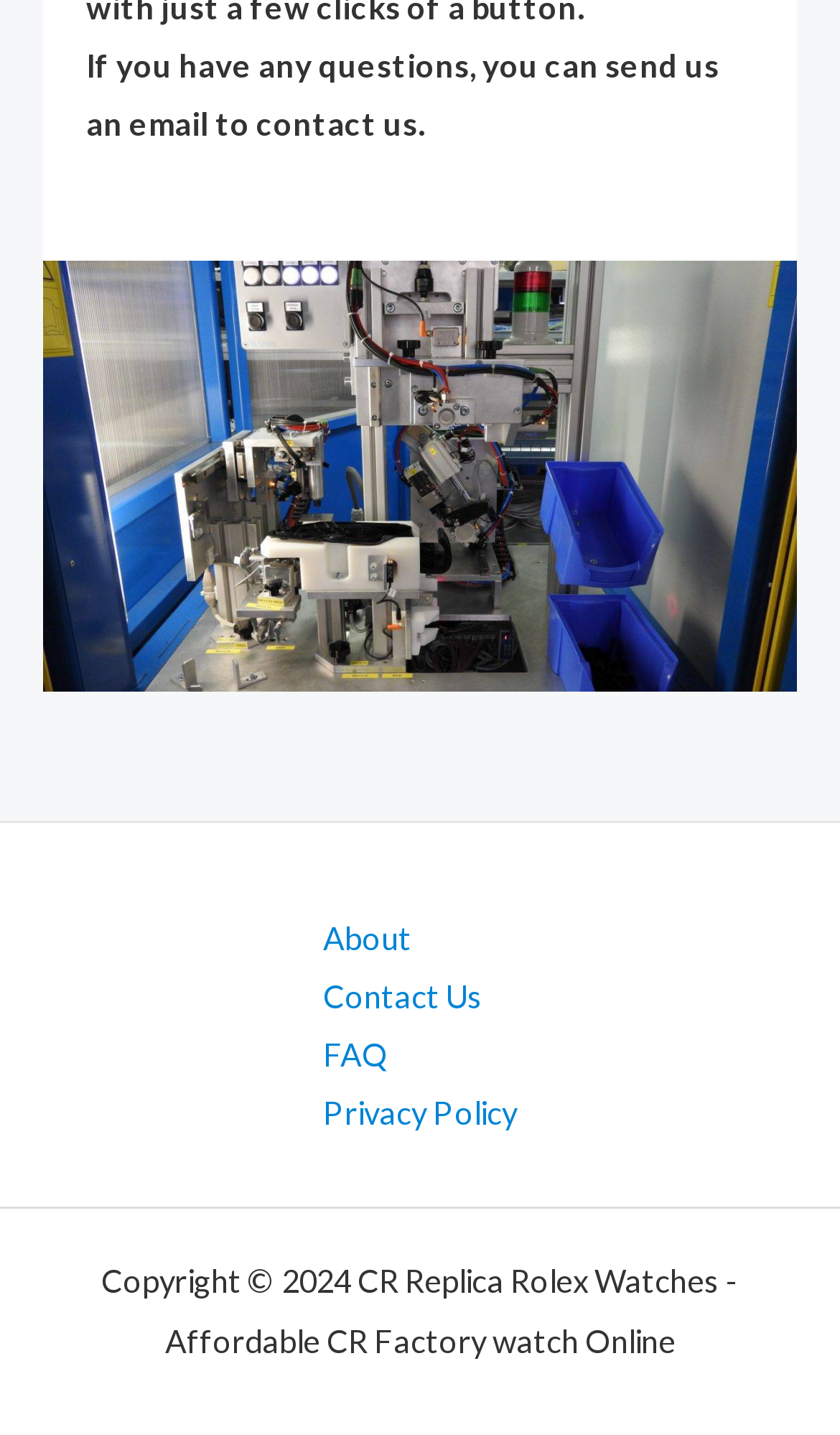Refer to the image and provide an in-depth answer to the question:
What are the main navigation links on the website?

The navigation section of the webpage contains four links: About, Contact Us, FAQ, and Privacy Policy, which are likely the main navigation links on the website.